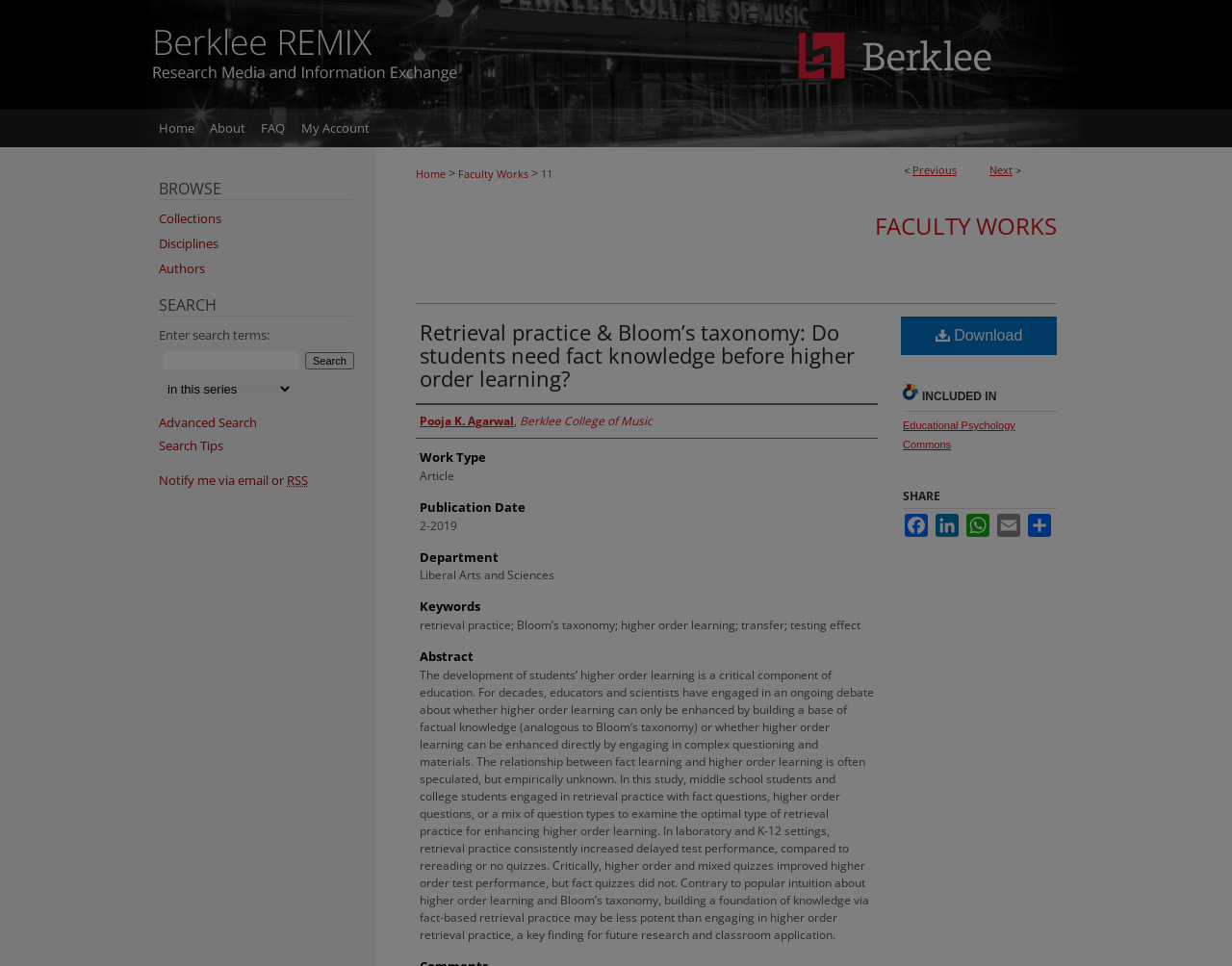What is the name of the author of the article?
Based on the visual, give a brief answer using one word or a short phrase.

Pooja K. Agarwal